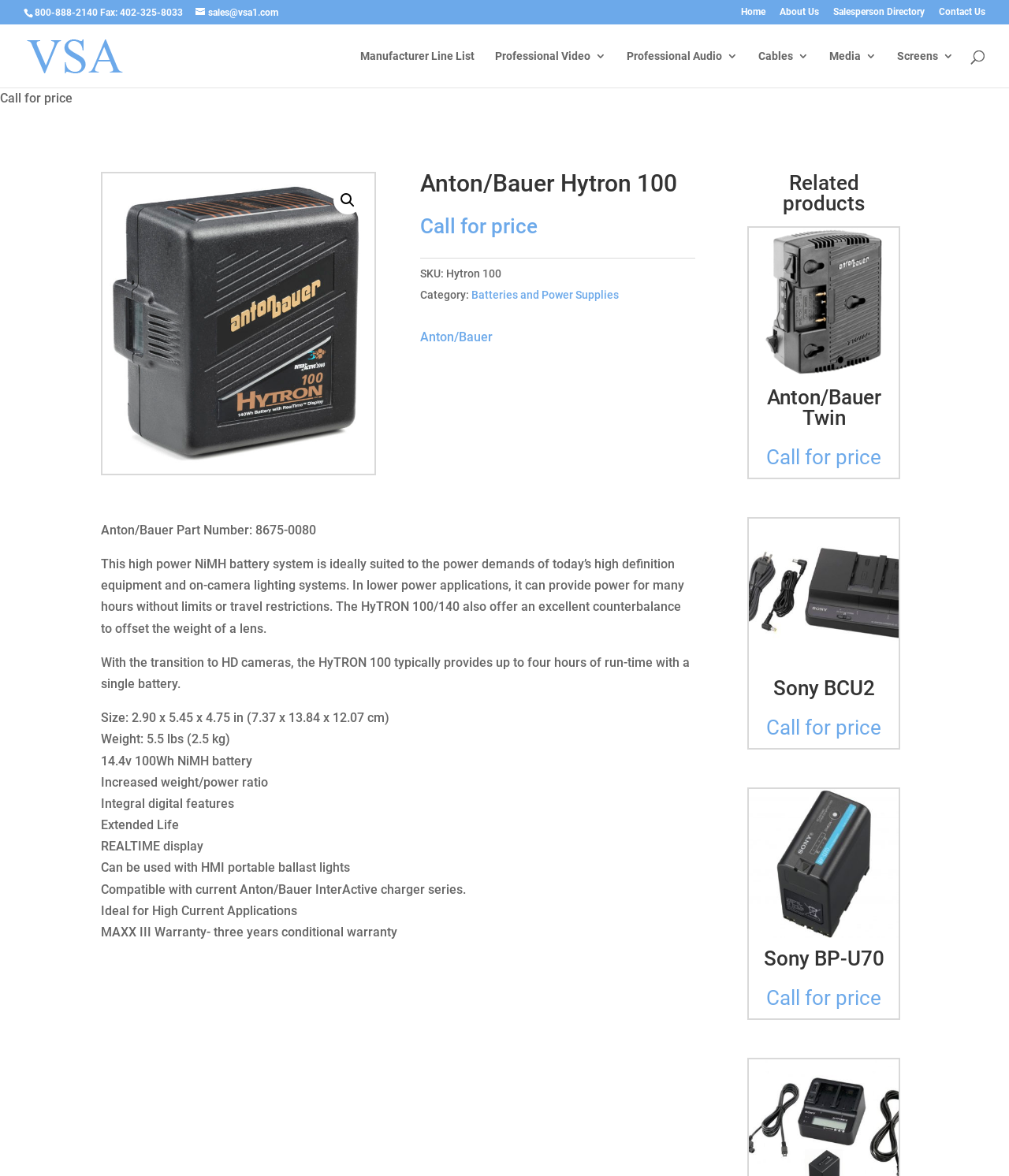Please determine the bounding box coordinates for the UI element described here. Use the format (top-left x, top-left y, bottom-right x, bottom-right y) with values bounded between 0 and 1: Manufacturer Line List

[0.357, 0.043, 0.47, 0.074]